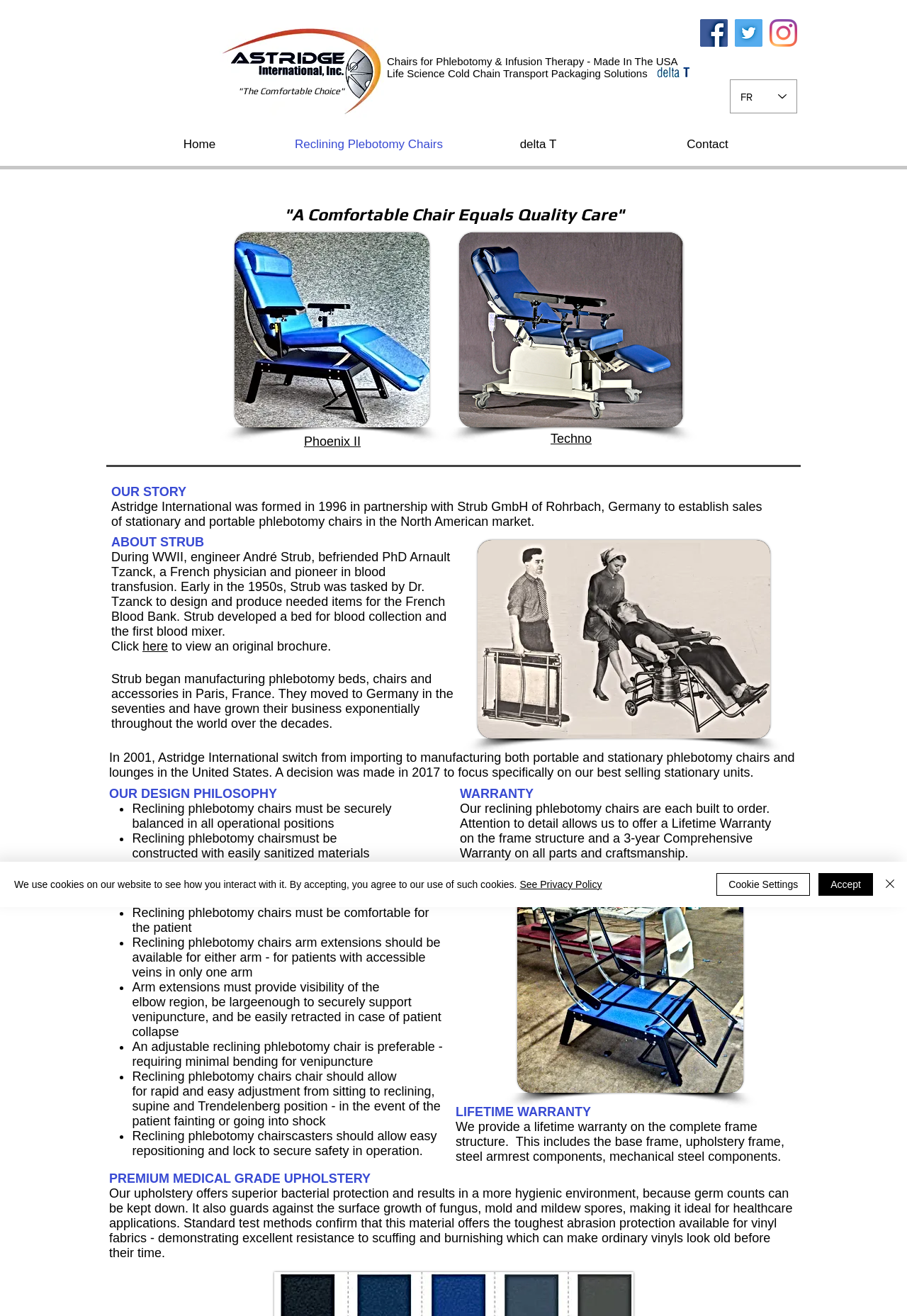Please locate the bounding box coordinates of the region I need to click to follow this instruction: "View the Phoenix II reclining phlebotomy chair".

[0.335, 0.33, 0.398, 0.341]